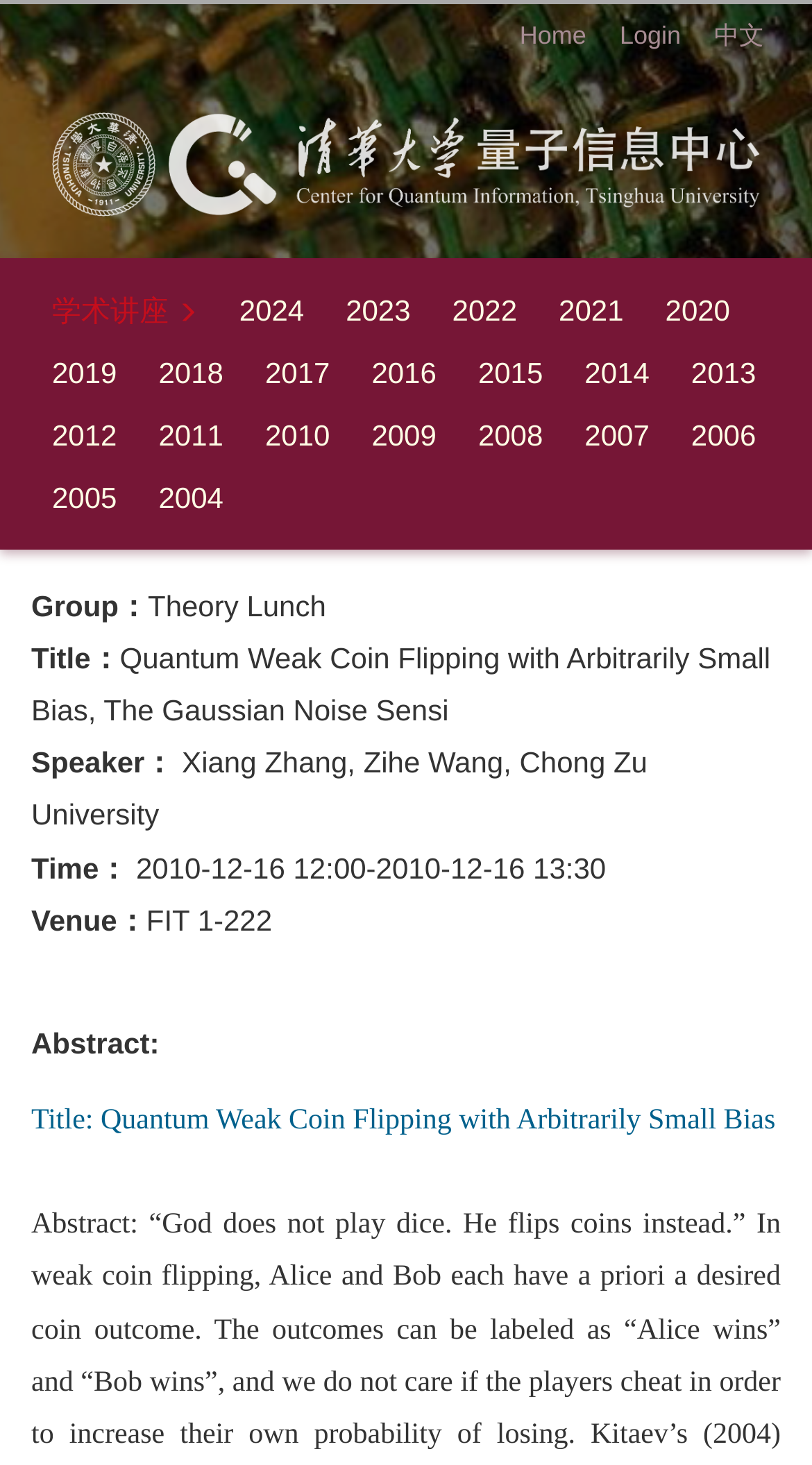Determine the bounding box coordinates of the clickable element to achieve the following action: 'view abstract'. Provide the coordinates as four float values between 0 and 1, formatted as [left, top, right, bottom].

[0.038, 0.7, 0.196, 0.723]